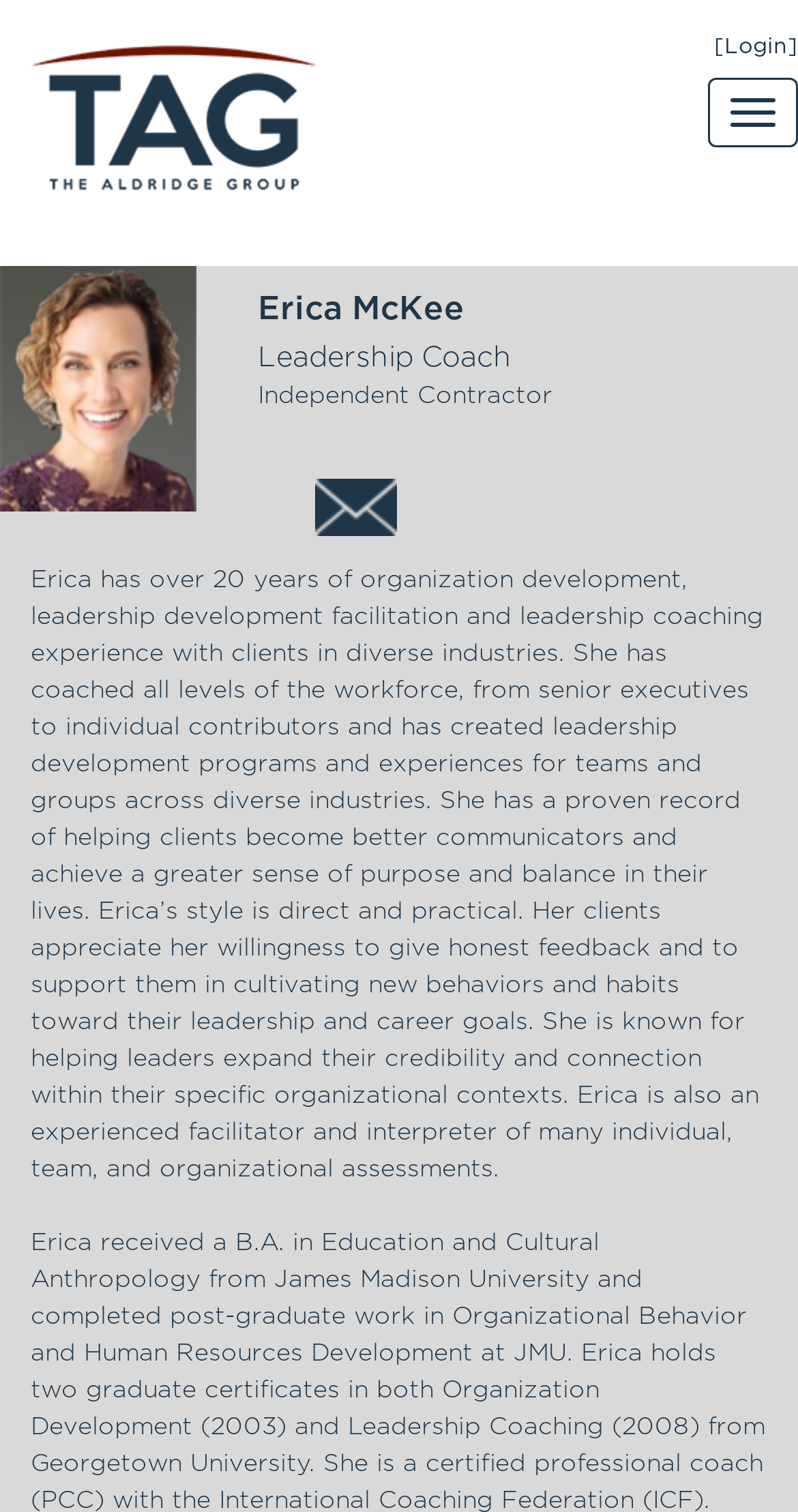Please answer the following question using a single word or phrase: 
What is Erica known for helping leaders achieve?

Expand credibility and connection